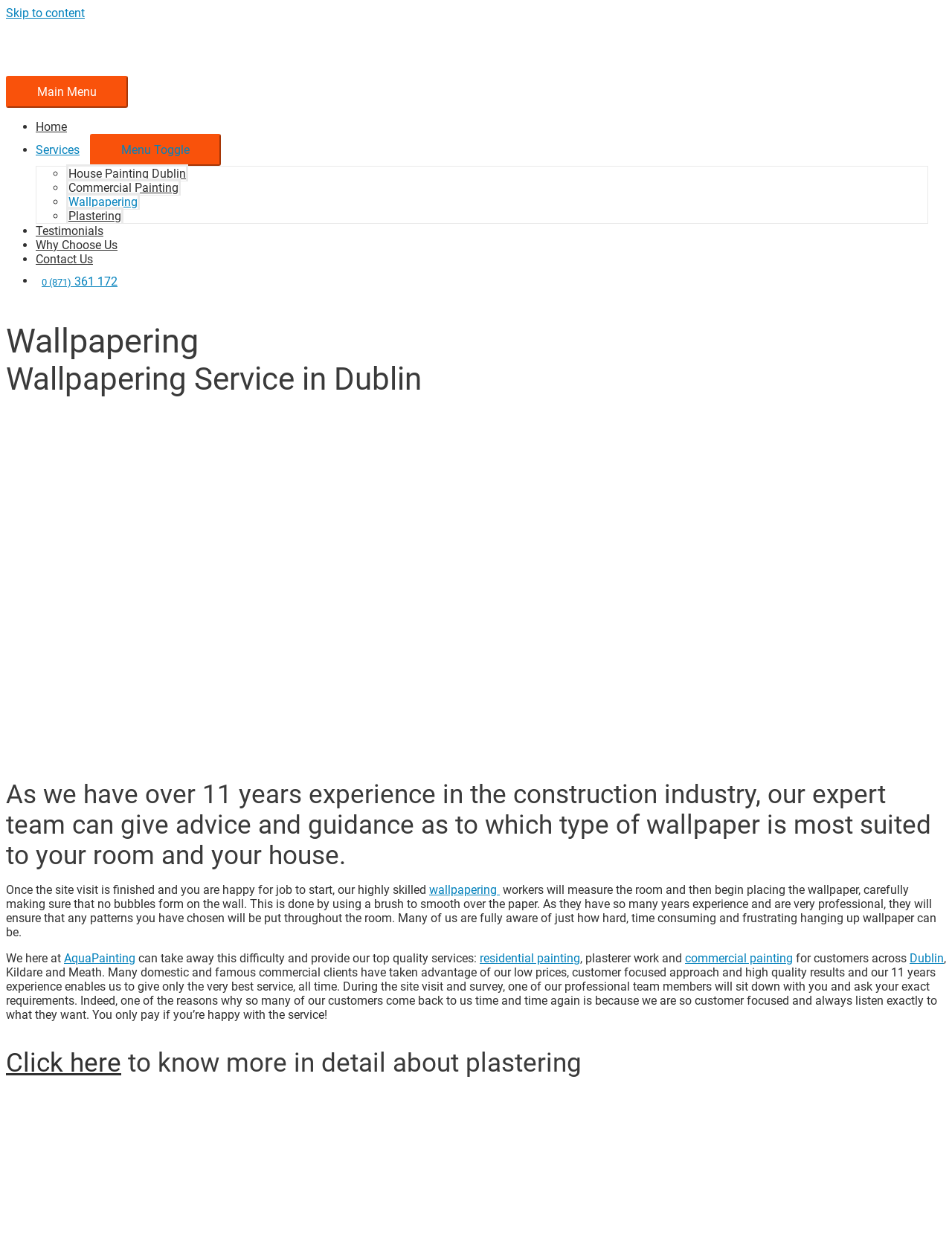Please specify the bounding box coordinates of the region to click in order to perform the following instruction: "Click on the 'Home' link".

[0.038, 0.097, 0.07, 0.108]